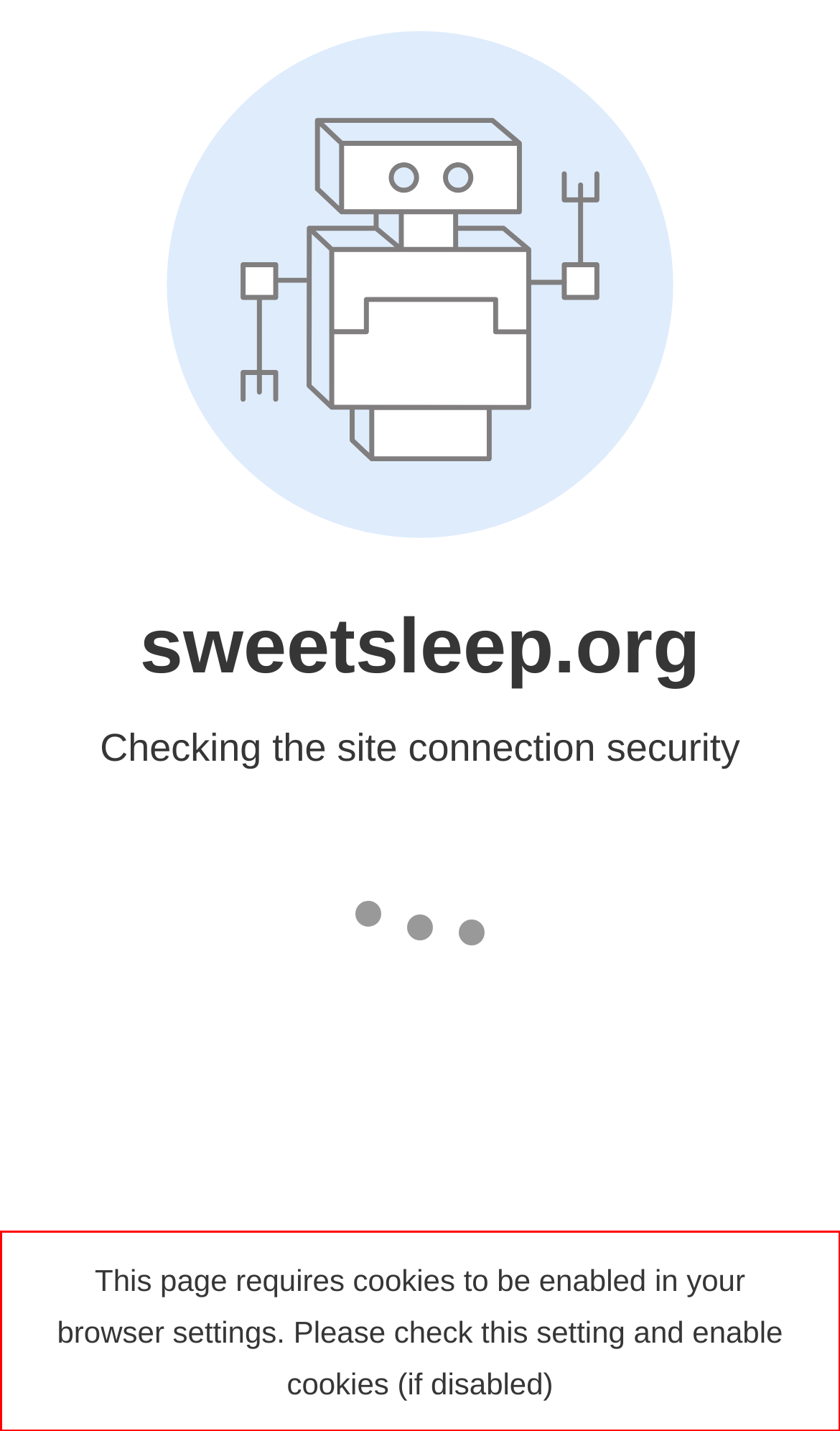View the screenshot of the webpage and identify the UI element surrounded by a red bounding box. Extract the text contained within this red bounding box.

This page requires cookies to be enabled in your browser settings. Please check this setting and enable cookies (if disabled)